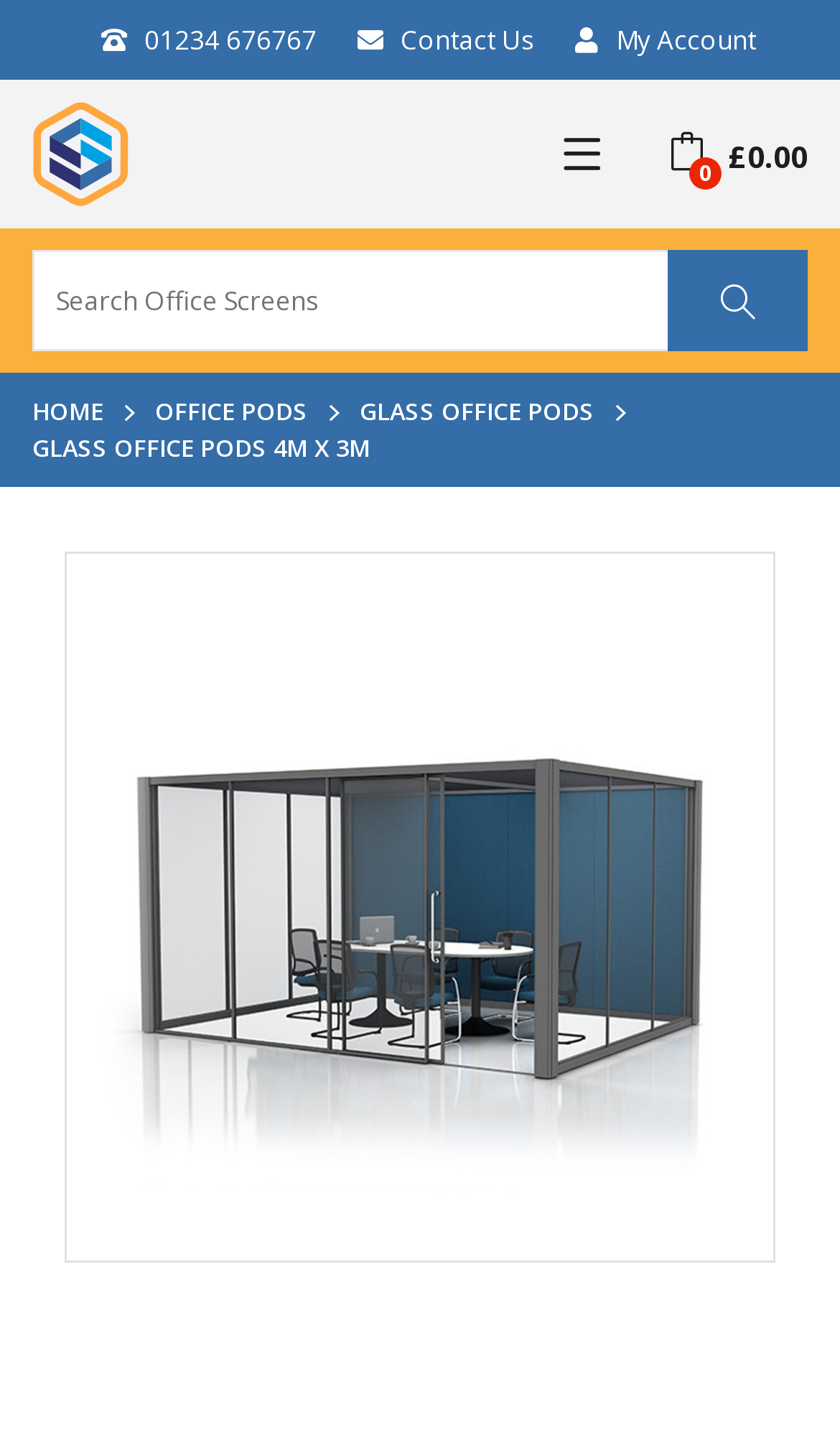Please identify the bounding box coordinates of the element that needs to be clicked to perform the following instruction: "Search for office screens".

[0.038, 0.173, 0.851, 0.242]